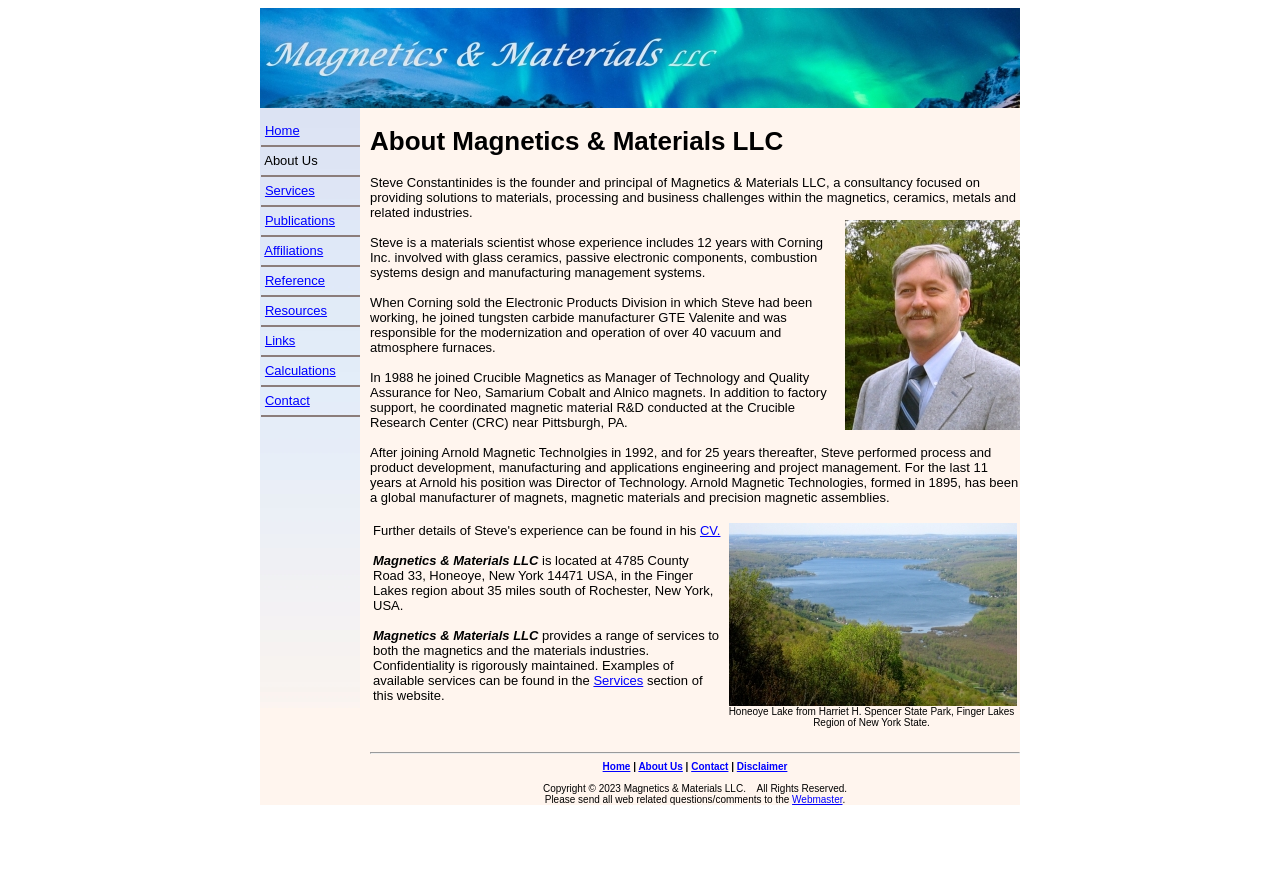Provide the bounding box coordinates of the UI element this sentence describes: "alt="Magnetics & Materials LLC"".

[0.203, 0.105, 0.797, 0.124]